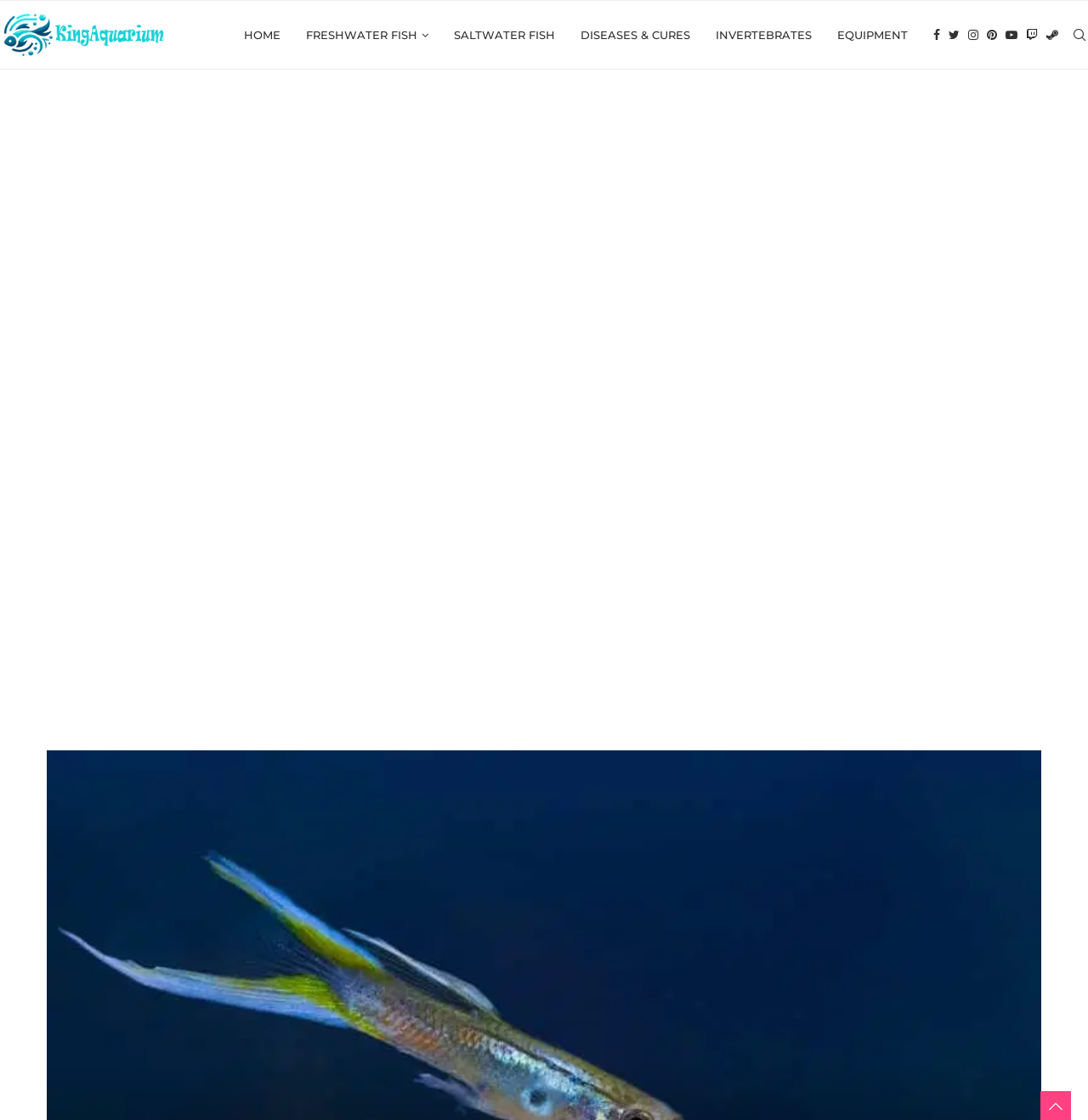Locate the bounding box coordinates of the clickable region necessary to complete the following instruction: "search for something". Provide the coordinates in the format of four float numbers between 0 and 1, i.e., [left, top, right, bottom].

[0.984, 0.001, 1.0, 0.061]